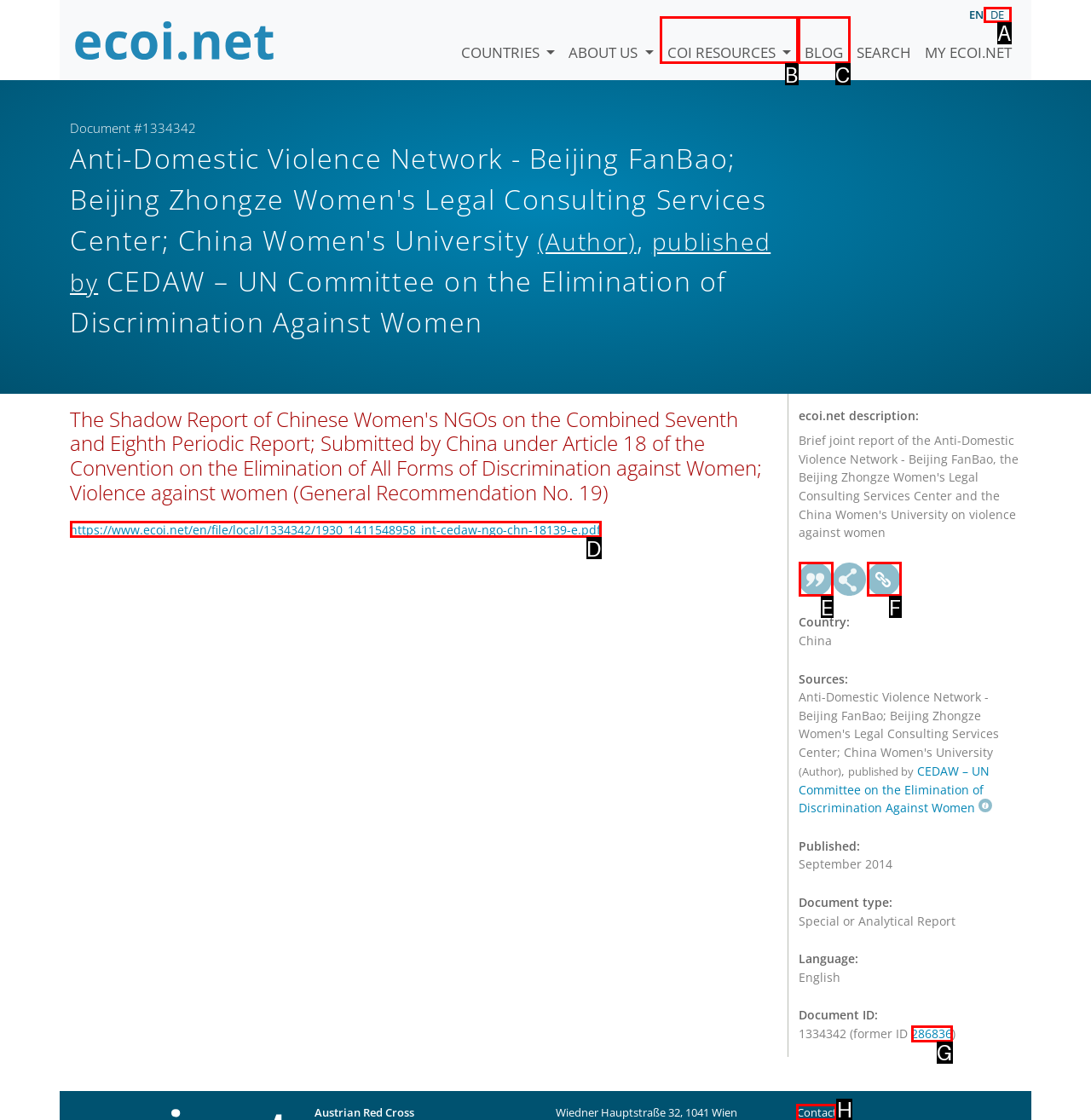Please indicate which option's letter corresponds to the task: Contact the Austrian Red Cross by examining the highlighted elements in the screenshot.

H